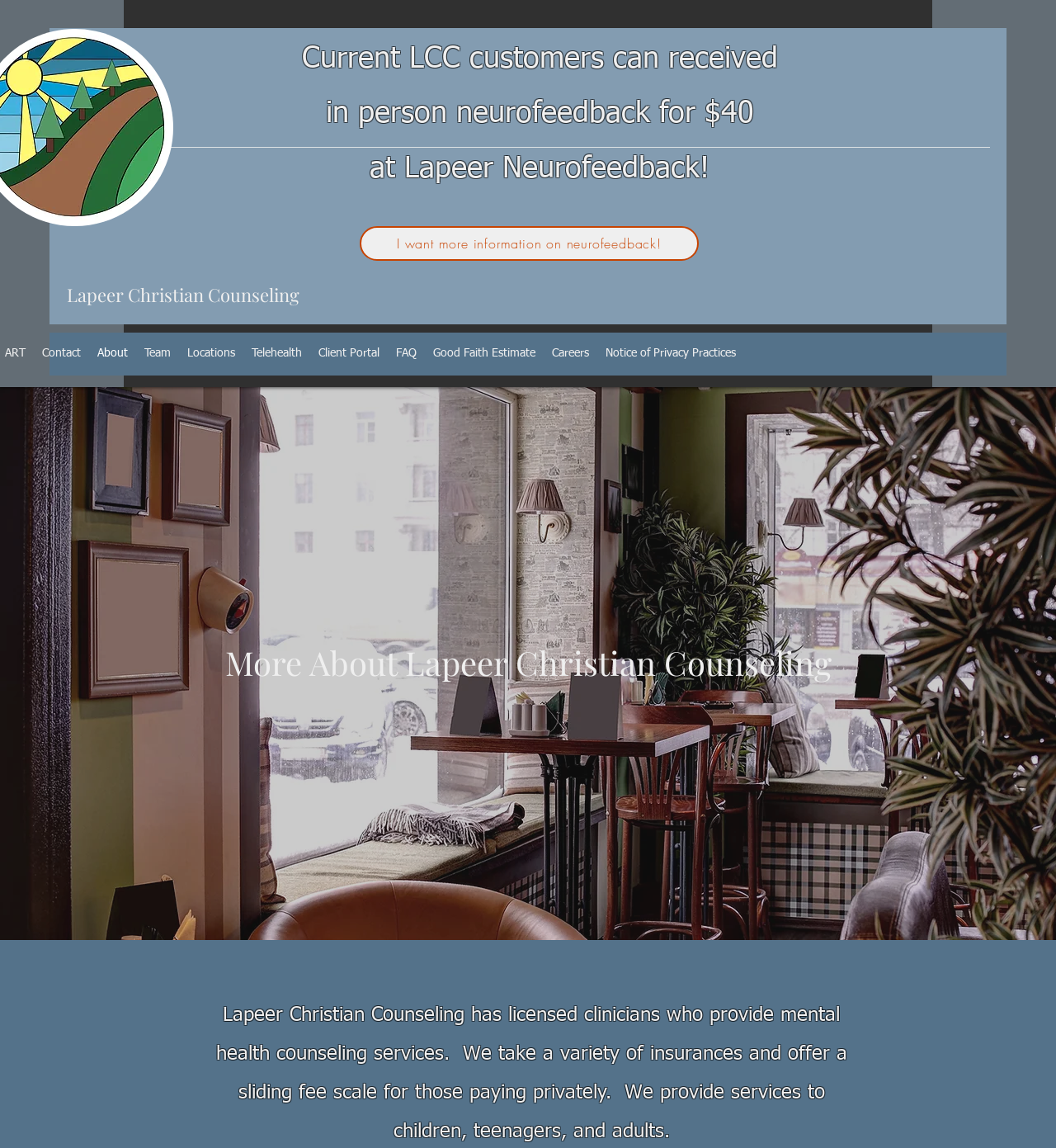Detail the various sections and features present on the webpage.

The webpage is about Lapeer Christian Counseling, providing information about their staff and services. At the top left, there is a link to the homepage labeled "Lapeer Christian Counseling". Below this, there are three lines of text that read "Current LCC customers can receive in person neurofeedback for $40 at Lapeer Neurofeedback!", with a slight gap in between each line. 

To the right of this text, there is a link "I want more information on neurofeedback!". Below this, there is a row of 10 links, including "Contact", "About", "Team", "Locations", "Telehealth", "Client Portal", "FAQ", "Good Faith Estimate", "Careers", and "Notice of Privacy Practices", which are evenly spaced and aligned horizontally.

Further down the page, there is a heading "More About Lapeer Christian Counseling" followed by a paragraph of text that describes the services provided by Lapeer Christian Counseling, including mental health counseling services, accepted insurances, and the sliding fee scale.